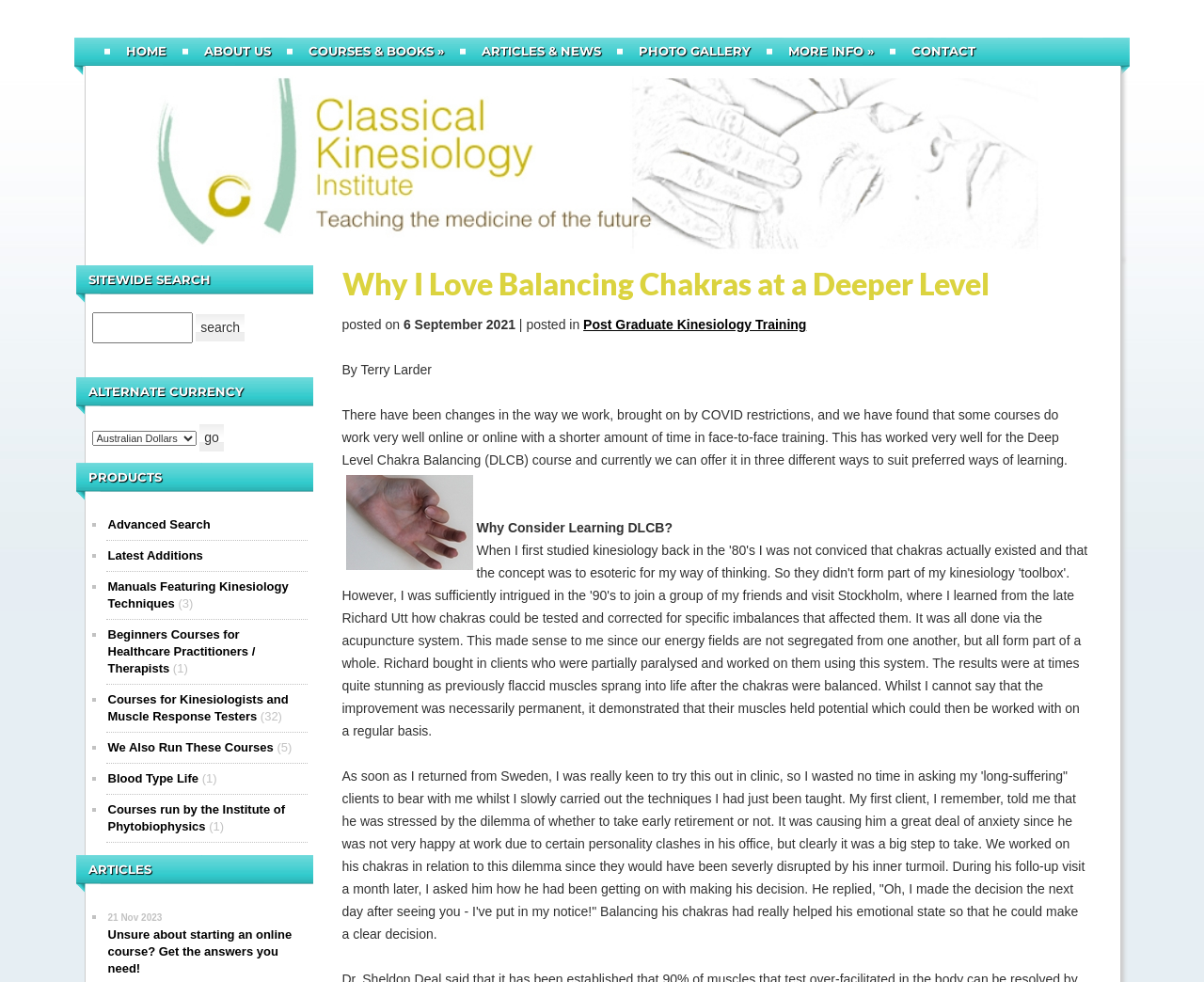Please identify the bounding box coordinates of the element's region that I should click in order to complete the following instruction: "Click on the 'CONTACT' link". The bounding box coordinates consist of four float numbers between 0 and 1, i.e., [left, top, right, bottom].

[0.73, 0.044, 0.814, 0.066]